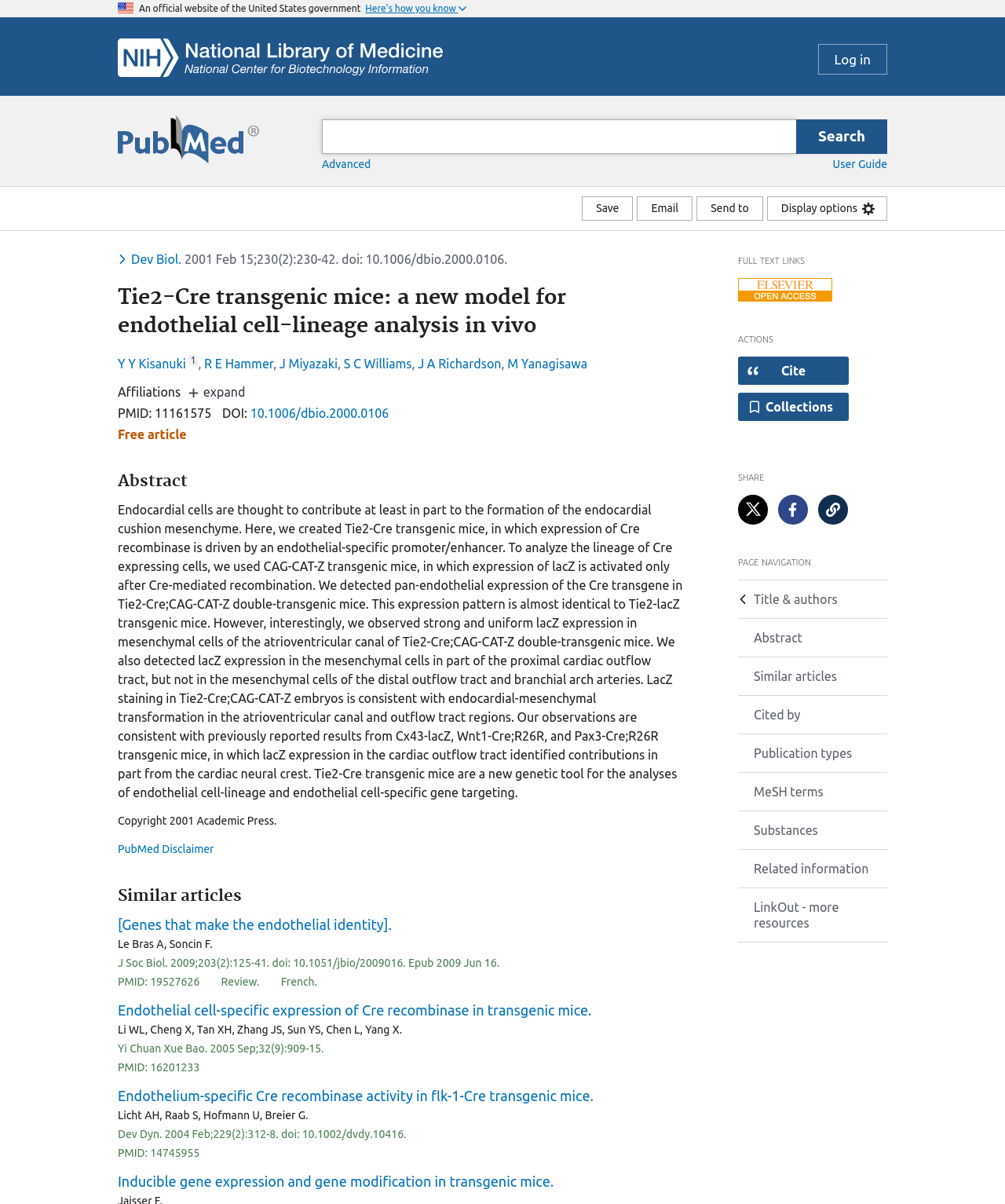What is the DOI of the article?
Based on the image content, provide your answer in one word or a short phrase.

10.1006/dbio.2000.0106